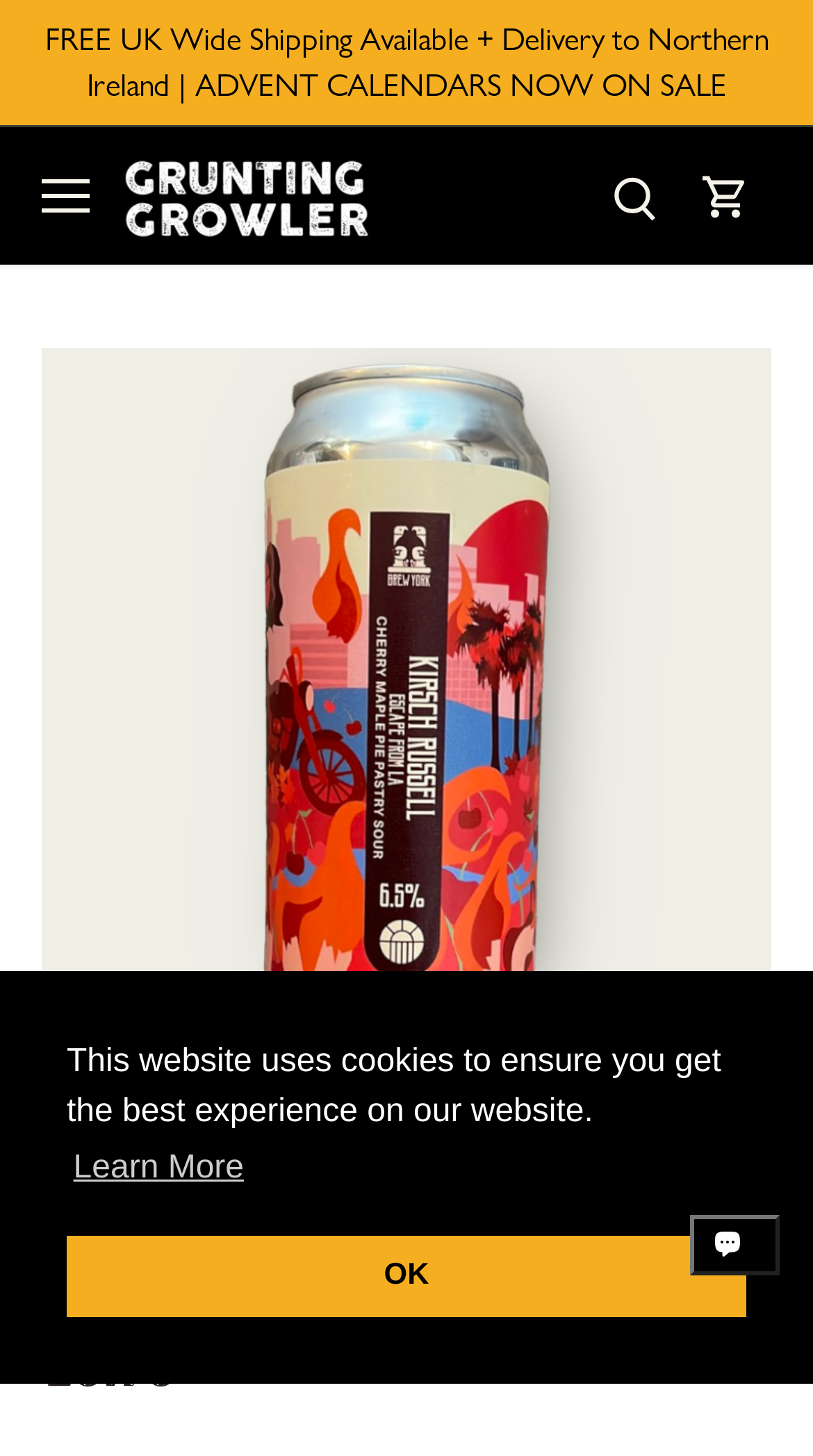Please indicate the bounding box coordinates of the element's region to be clicked to achieve the instruction: "Manage domain". Provide the coordinates as four float numbers between 0 and 1, i.e., [left, top, right, bottom].

None